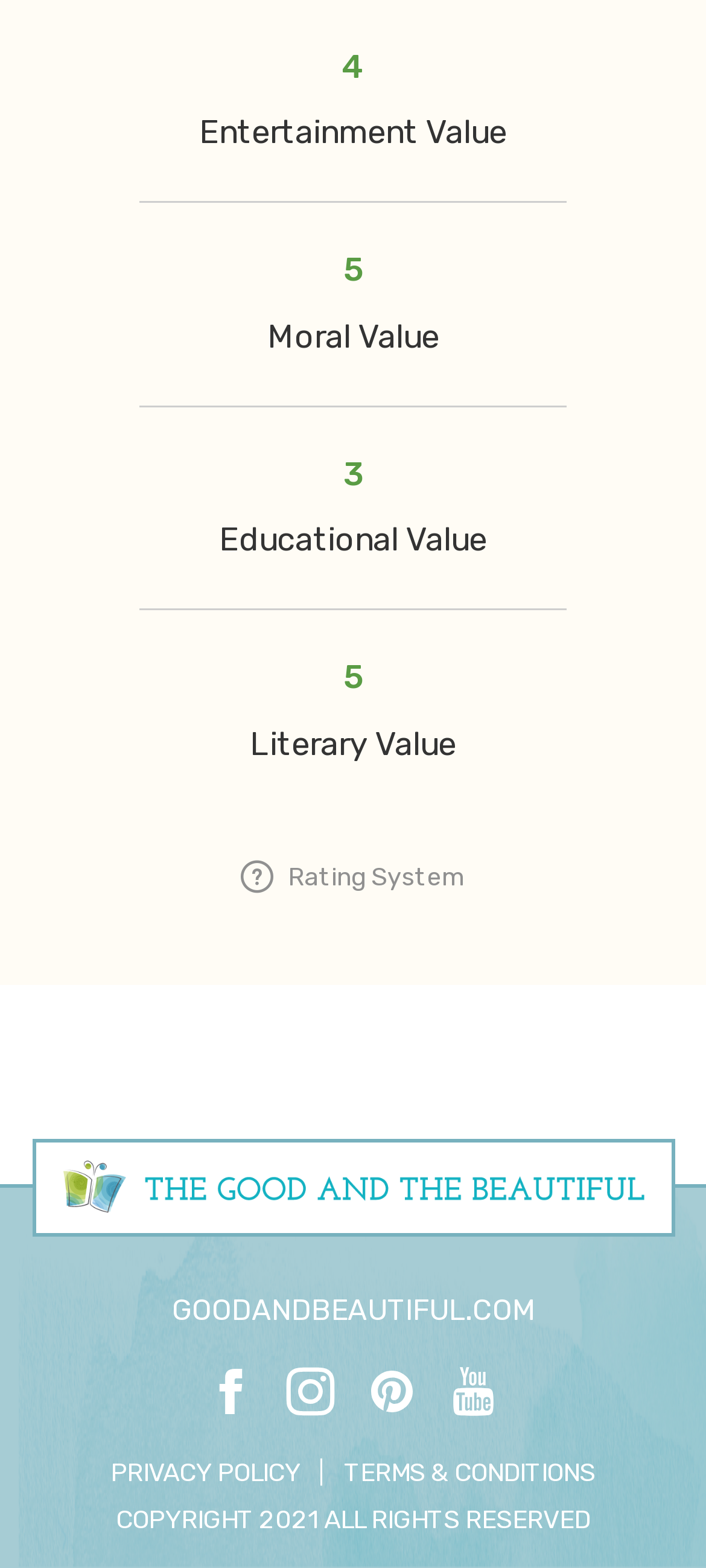What is the copyright year?
Using the image, answer in one word or phrase.

2021